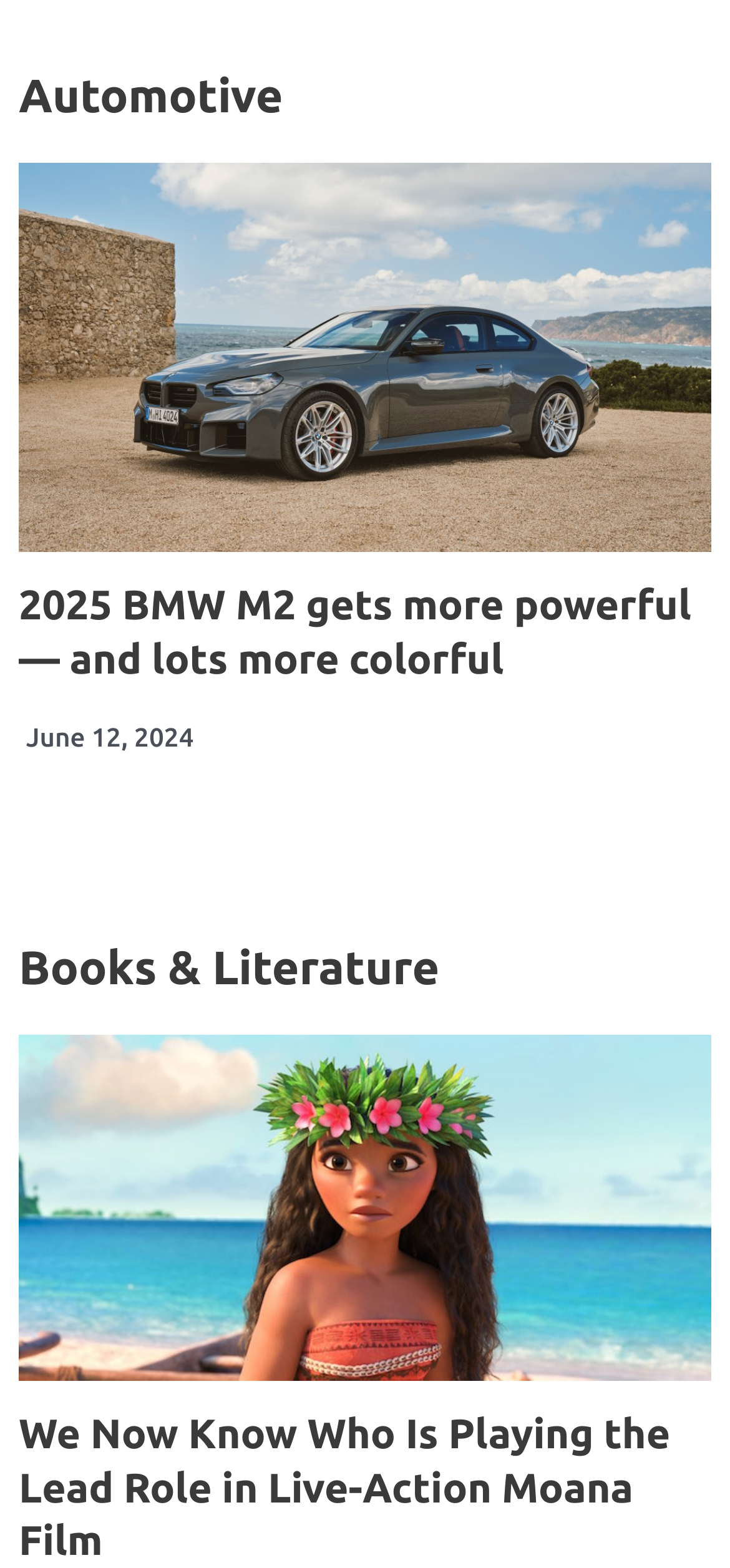Based on the element description alt="P90553488 highRes1", identify the bounding box coordinates for the UI element. The coordinates should be in the format (top-left x, top-left y, bottom-right x, bottom-right y) and within the 0 to 1 range.

[0.026, 0.104, 0.974, 0.353]